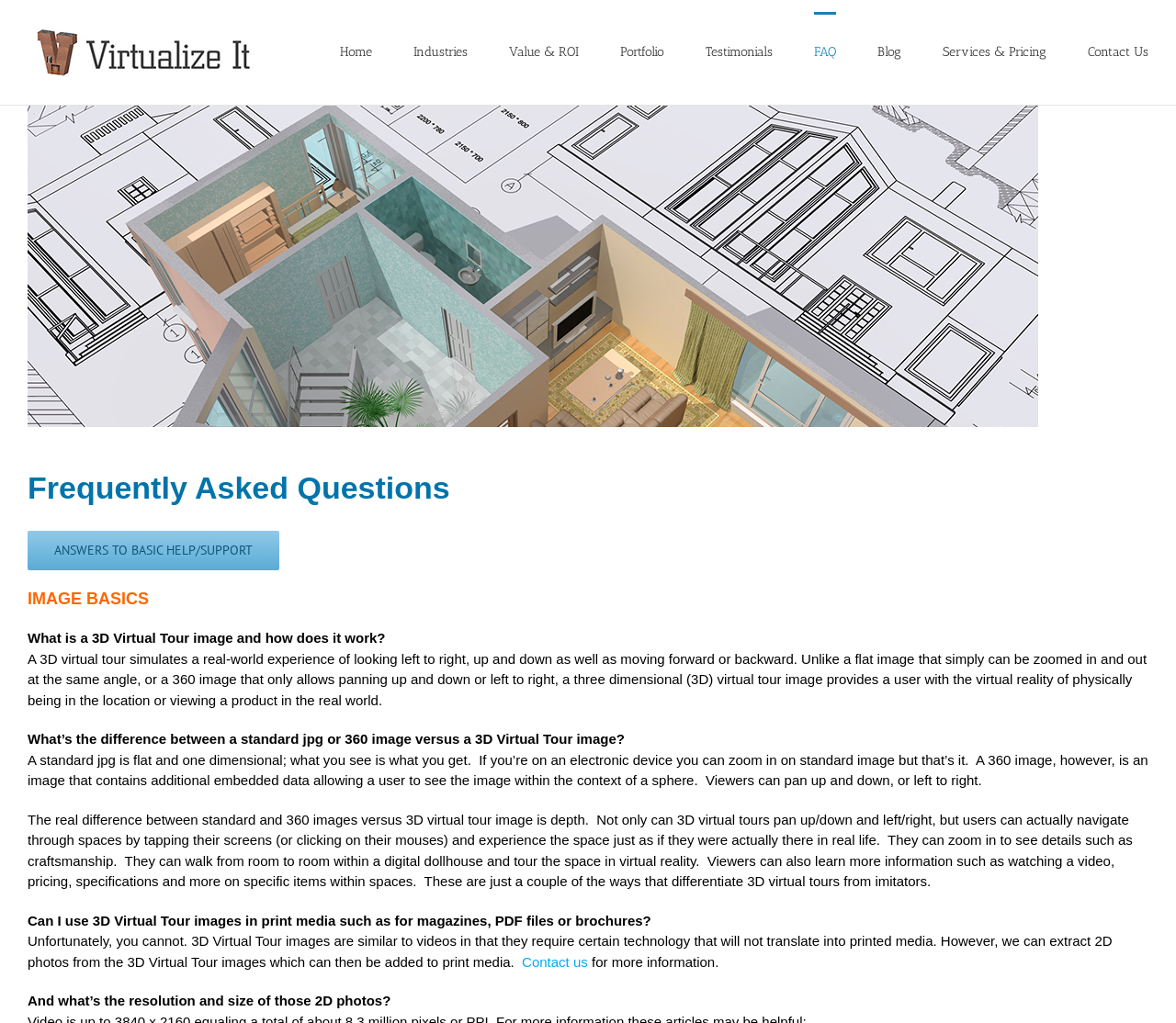Find the bounding box coordinates of the area to click in order to follow the instruction: "Click the 'Home' link".

[0.289, 0.012, 0.316, 0.087]